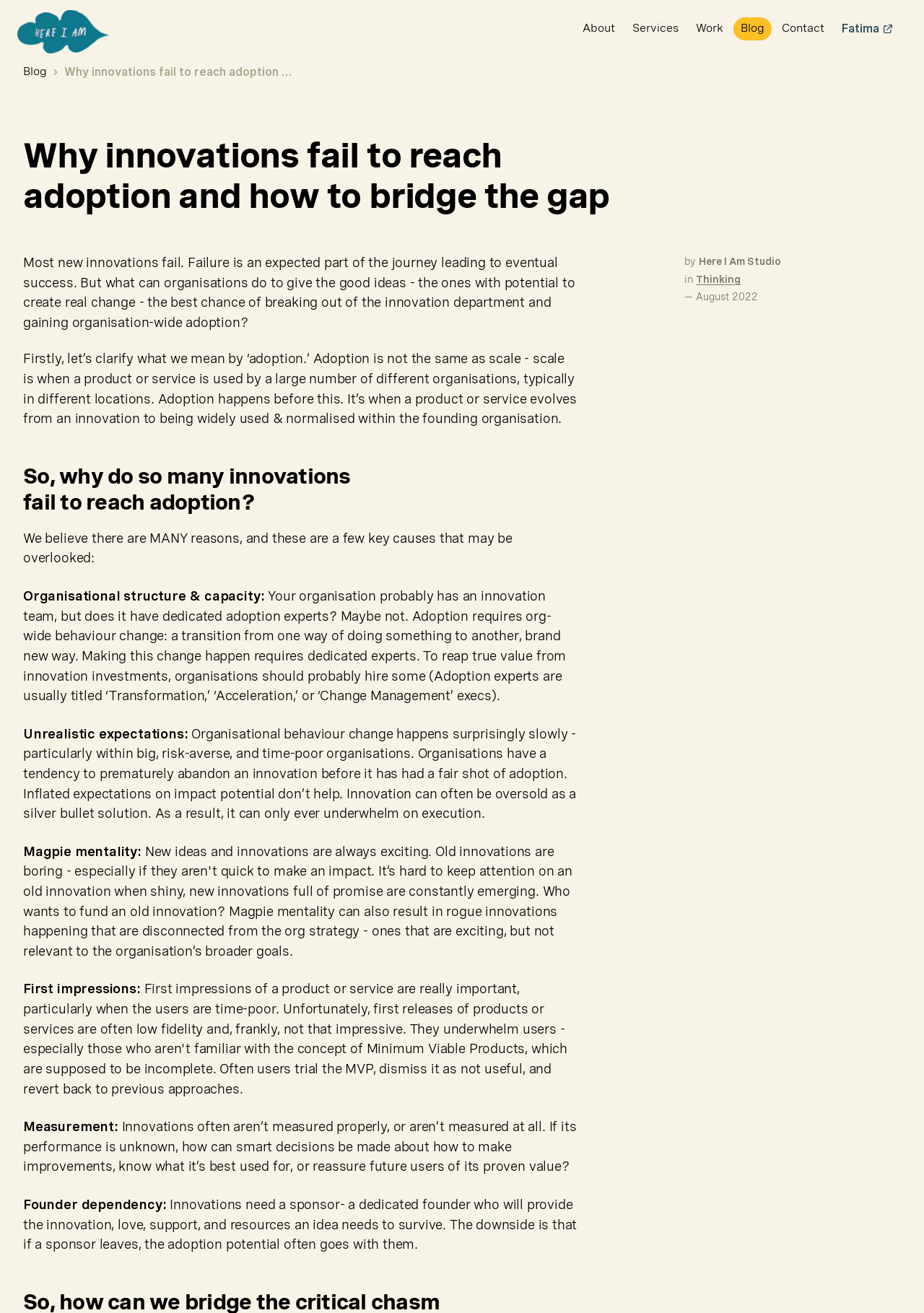Who is the author of the article? Analyze the screenshot and reply with just one word or a short phrase.

Not specified